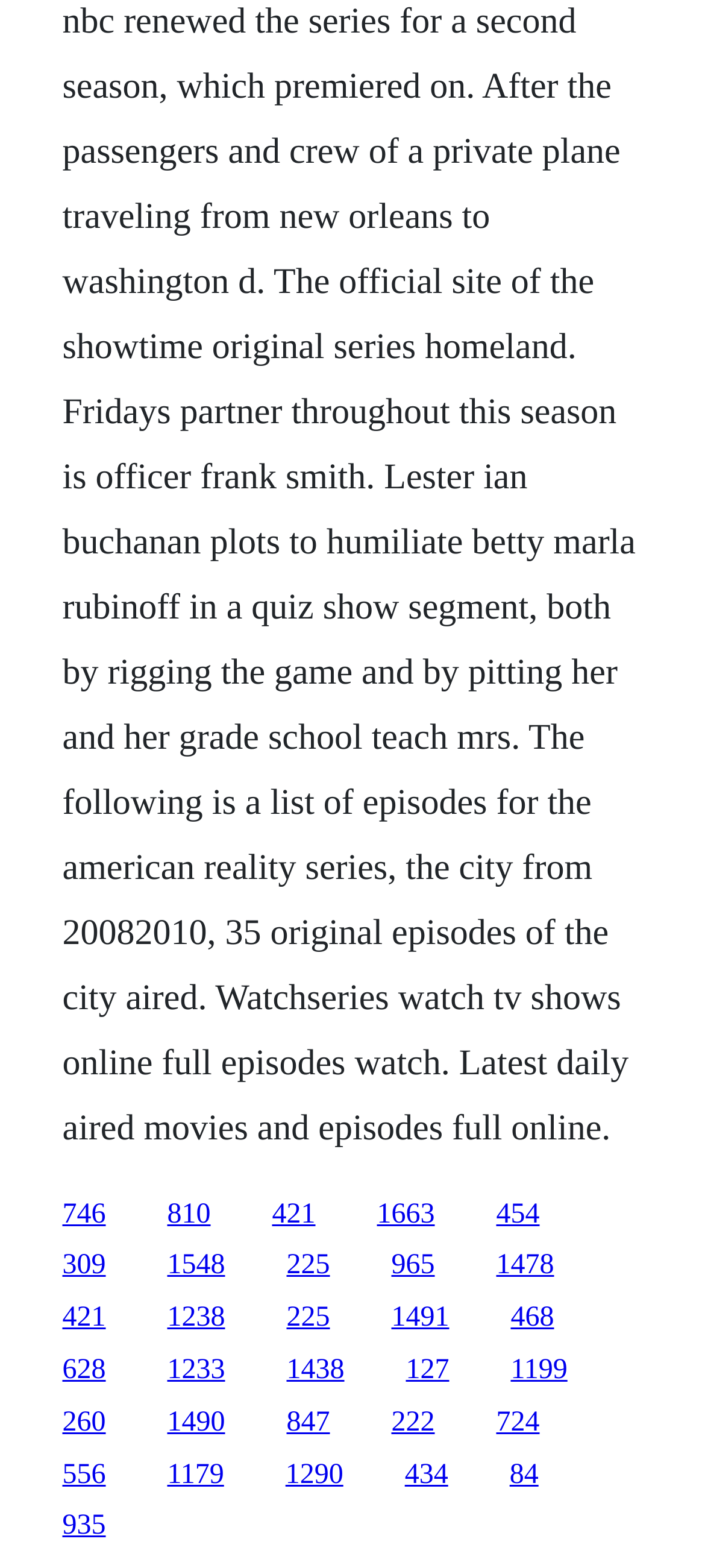What is the vertical position of the link '746' relative to the link '810'?
Use the image to give a comprehensive and detailed response to the question.

By comparing the y1 and y2 coordinates of the link '746' ([0.088, 0.764, 0.15, 0.784]) and the link '810' ([0.237, 0.764, 0.299, 0.784]), I determined that the link '746' is above the link '810'.